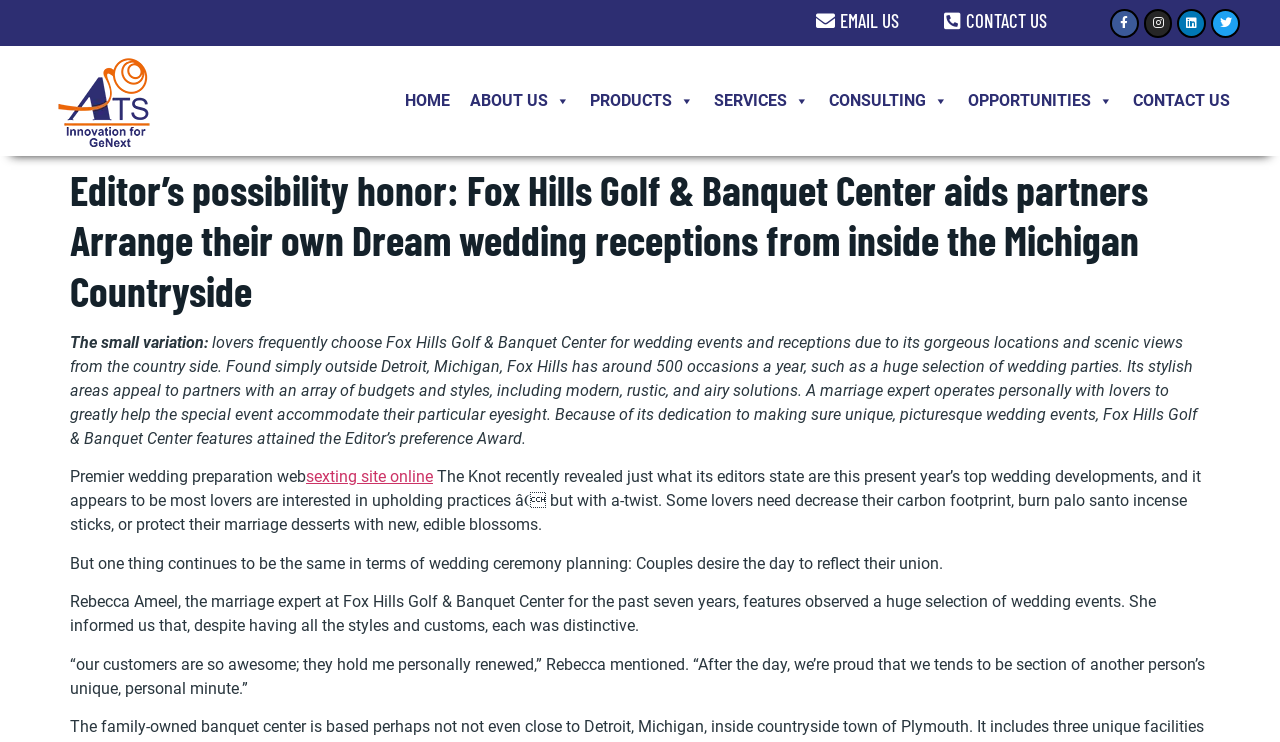Give a detailed account of the webpage.

The webpage appears to be a wedding-related article or blog post, with a focus on Fox Hills Golf & Banquet Center in Michigan. At the top of the page, there are several links to social media platforms, including Facebook, Instagram, LinkedIn, and Twitter, as well as links to "EMAIL US" and "CONTACT US". 

Below these links, there is a navigation menu with links to "HOME", "ABOUT US", "PRODUCTS", "SERVICES", "CONSULTING", "OPPORTUNITIES", and "CONTACT US". 

The main content of the page is divided into several sections. The first section is a header with the title "Editor’s possibility honor: Fox Hills Golf & Banquet Center aids partners Arrange their own Dream wedding receptions from inside the Michigan Countryside". 

Below the header, there is a paragraph of text that describes Fox Hills Golf & Banquet Center as a popular wedding venue, with 500 events per year, including many wedding parties. The text highlights the center's scenic views, stylish areas, and personalized service.

The next section is a brief paragraph that mentions a "Premier wedding preparation web" and includes a link to a "sexting site online". 

The following sections consist of several paragraphs of text that discuss wedding trends, including the desire for unique and personalized wedding events. The text quotes Rebecca Ameel, the wedding expert at Fox Hills Golf & Banquet Center, who emphasizes the importance of making each wedding event special and personal.